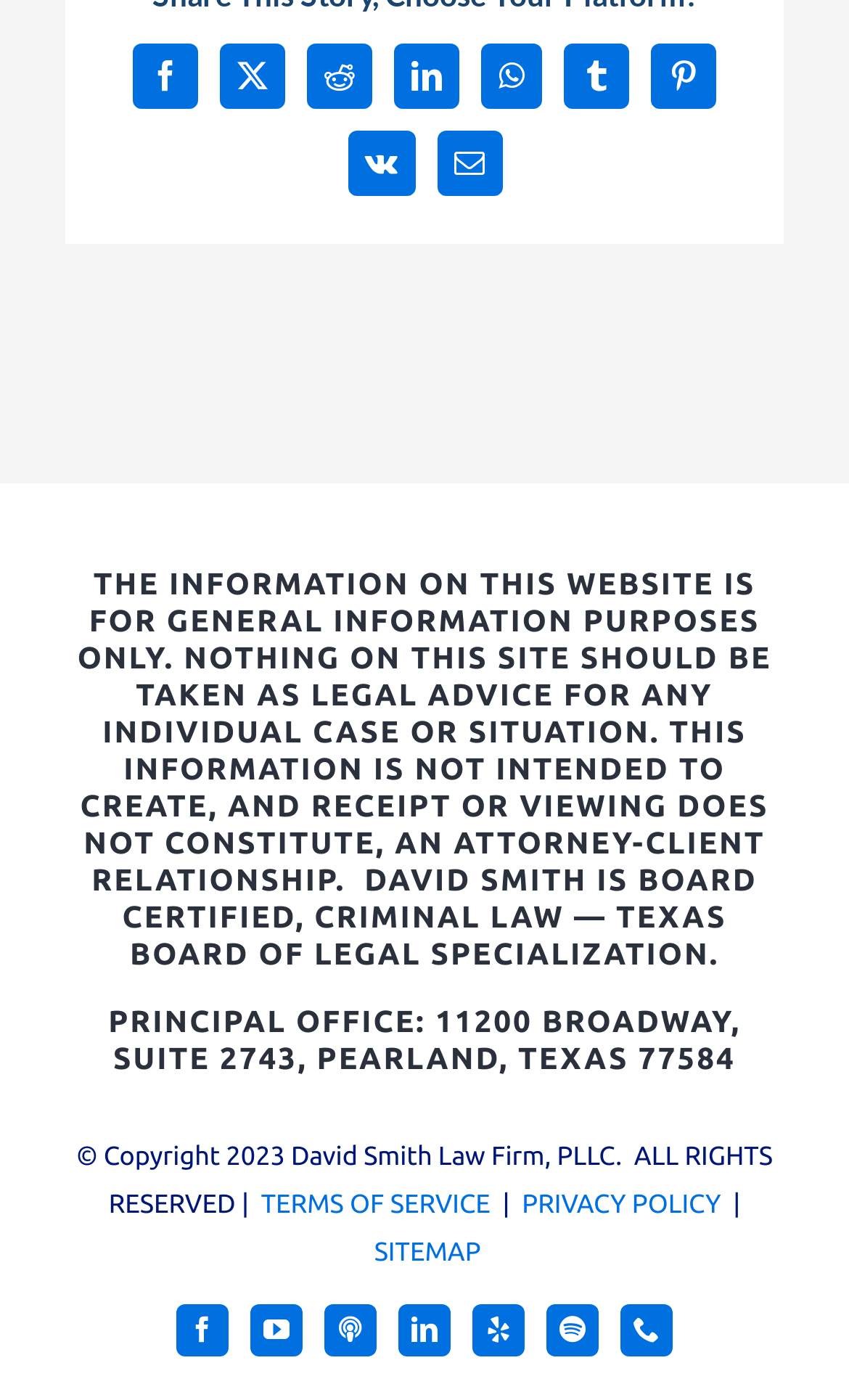Refer to the screenshot and give an in-depth answer to this question: What is the profession of David Smith?

The webpage mentions 'DAVID SMITH IS BOARD CERTIFIED, CRIMINAL LAW — TEXAS BOARD OF LEGAL SPECIALIZATION' which indicates that David Smith is a lawyer.